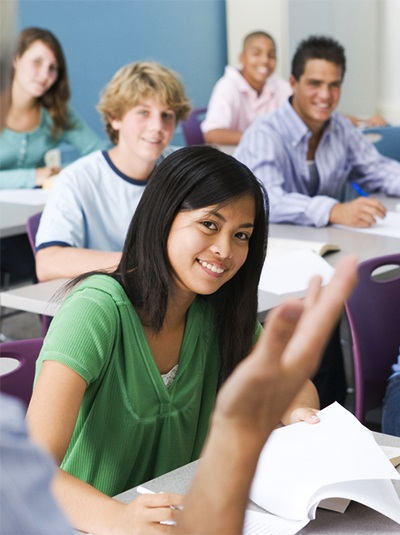Provide a comprehensive description of the image.

The image depicts a vibrant classroom scene featuring a group of diverse students engaged in learning. In the foreground, a young woman with long black hair and a bright green blouse smiles warmly as she interacts with her peers. Her expression reflects enthusiasm and engagement. Surrounding her are several classmates, including a young man in a light blue shirt and others in casual attire, all focused on a discussion or lesson. The setting suggests a collaborative and interactive learning environment, making it clear that education is a central theme in this image. The atmosphere appears lively and encouraging, supporting the notion of teamwork and active participation in the classroom. This aligns with the broader concept of advancing educational technology and collaborative learning methods highlighted in related educational resources.